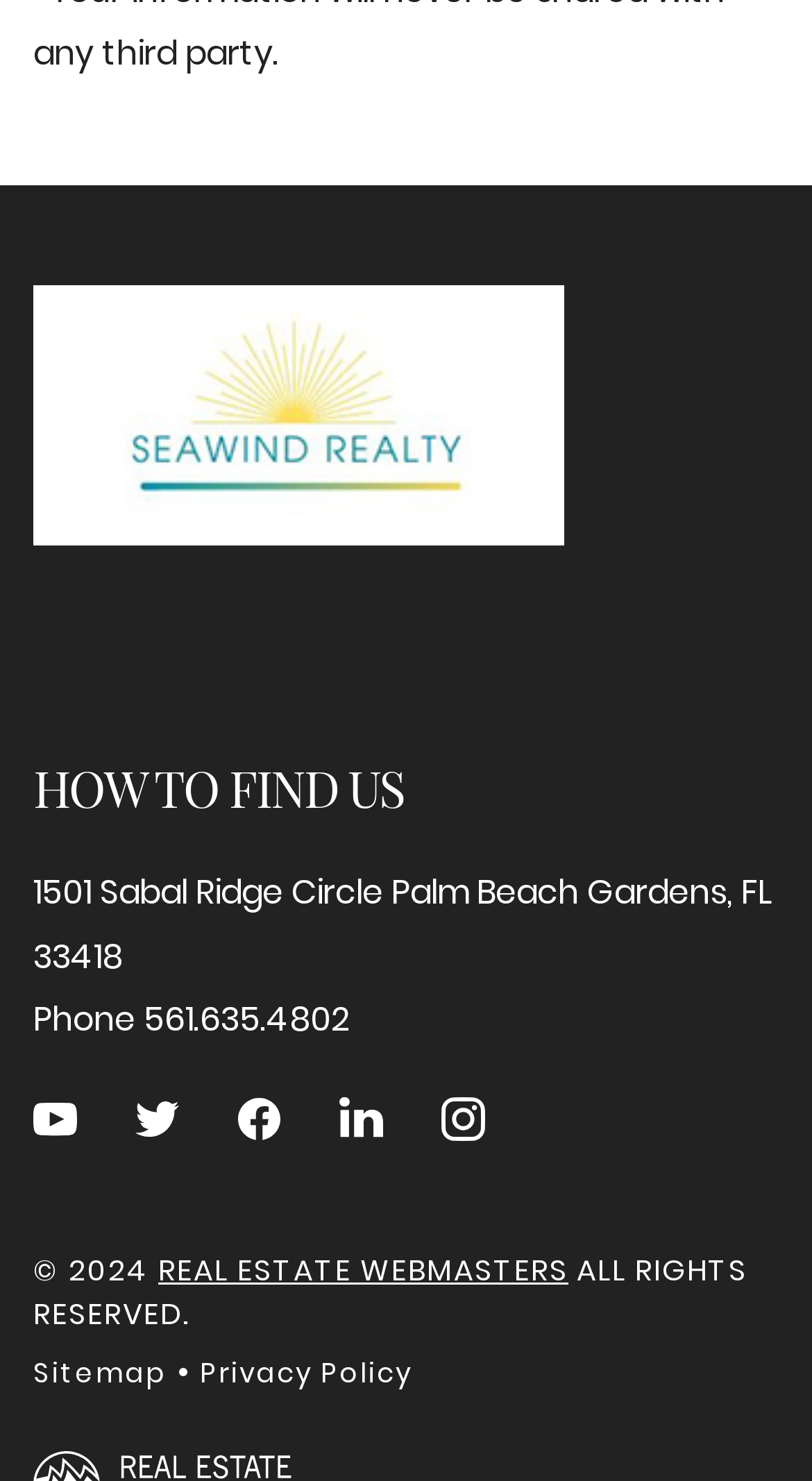Please identify the coordinates of the bounding box for the clickable region that will accomplish this instruction: "View contact information".

[0.041, 0.587, 0.949, 0.662]